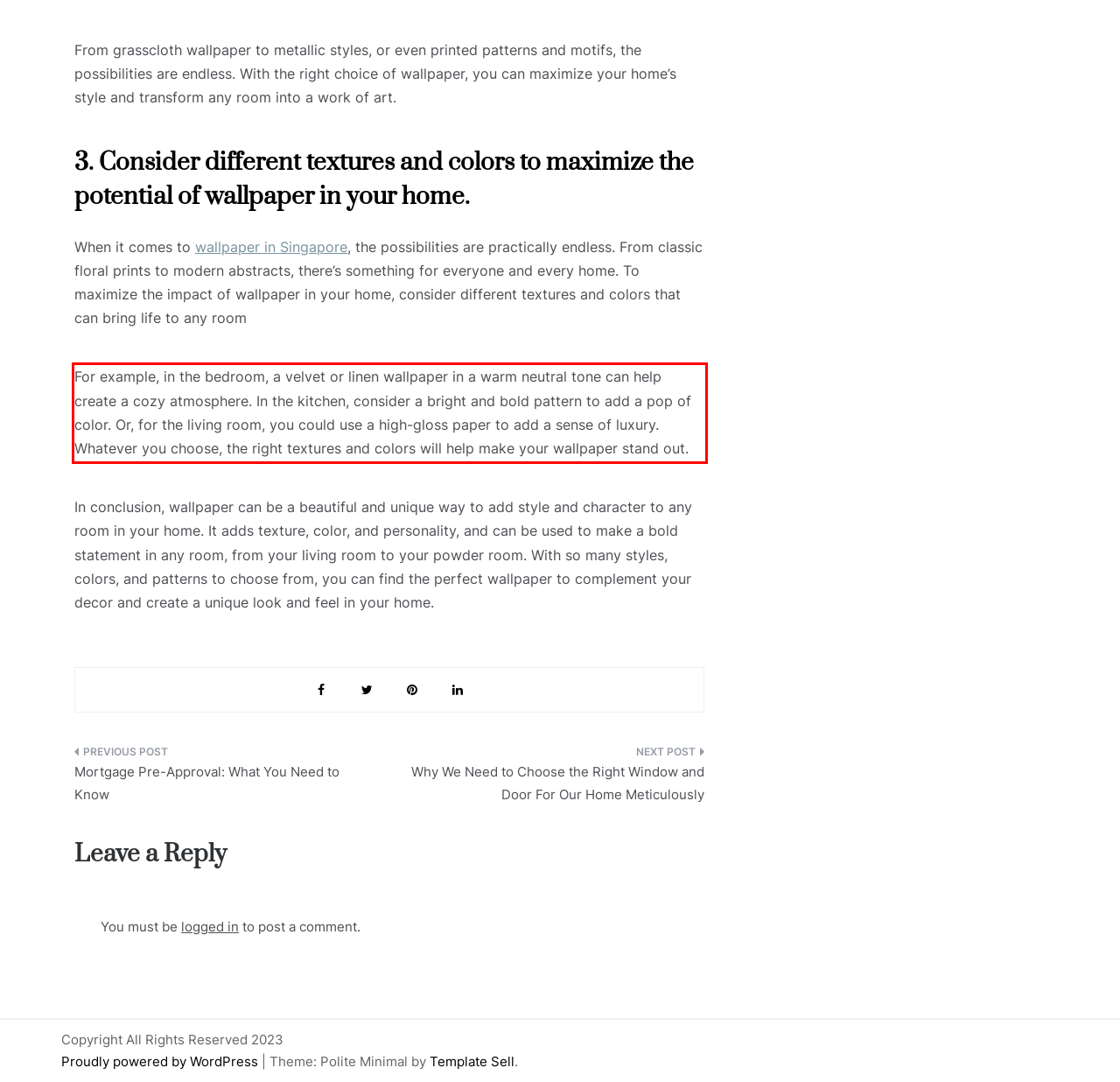You are looking at a screenshot of a webpage with a red rectangle bounding box. Use OCR to identify and extract the text content found inside this red bounding box.

For example, in the bedroom, a velvet or linen wallpaper in a warm neutral tone can help create a cozy atmosphere. In the kitchen, consider a bright and bold pattern to add a pop of color. Or, for the living room, you could use a high-gloss paper to add a sense of luxury. Whatever you choose, the right textures and colors will help make your wallpaper stand out.